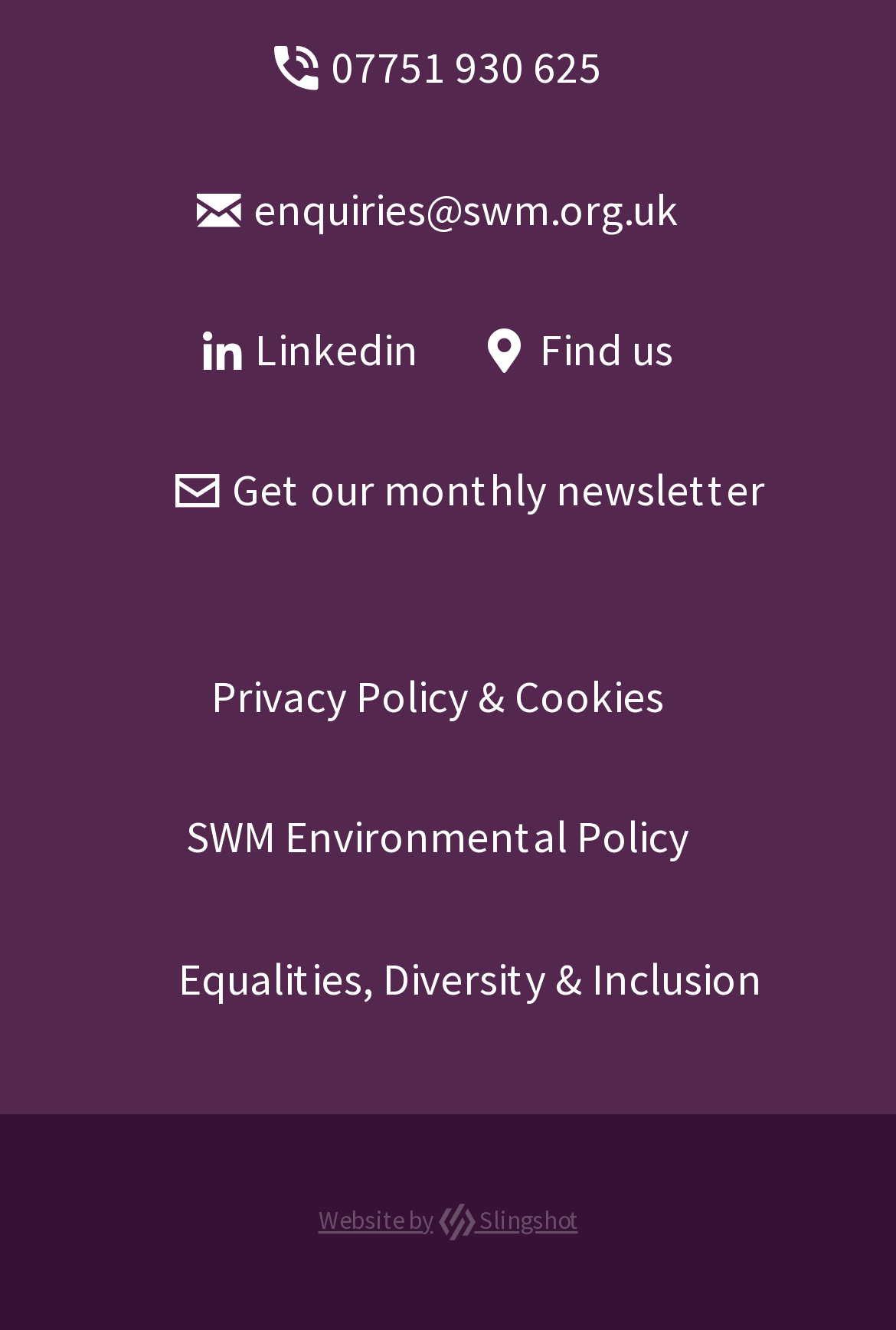How many links are there in the footer section?
Please provide a single word or phrase in response based on the screenshot.

5